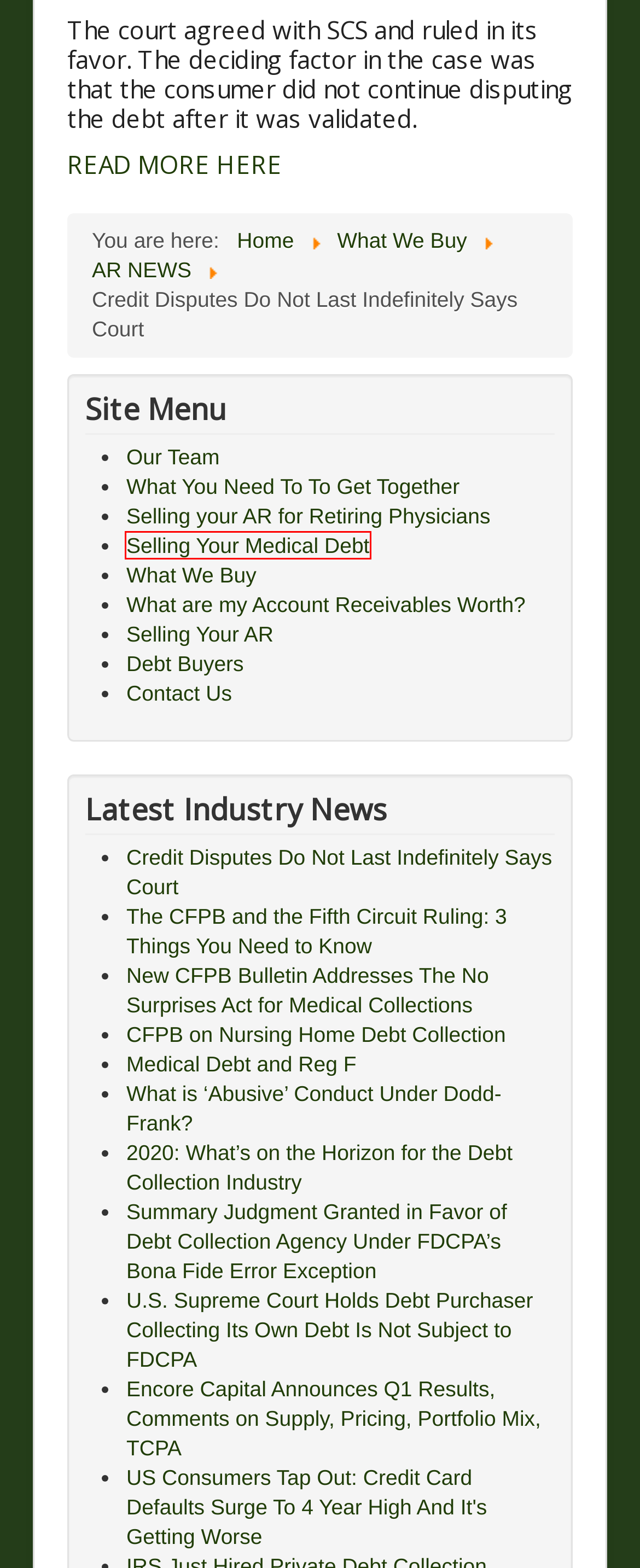You are presented with a screenshot of a webpage containing a red bounding box around a particular UI element. Select the best webpage description that matches the new webpage after clicking the element within the bounding box. Here are the candidates:
A. PHH urges Court of Appeals to kill CFPB
B. New CFPB Bulletin Addresses The No Surprises Act for Medical Collections
C. US Consumers Tap Out: Credit Card Defaults Surge To 4 Year High And It's Getting Worse
D. Encore Capital Announces Q1 Results, Comments on Supply, Pricing, Portfolio Mix, TCPA
E. What are my Account Receivables Worth?
F. Selling Your Medical Debt
G. The CFPB and the Fifth Circuit Ruling: 3 Things You Need to Know
H. 2020: What’s on the Horizon for the Debt Collection Industry

F